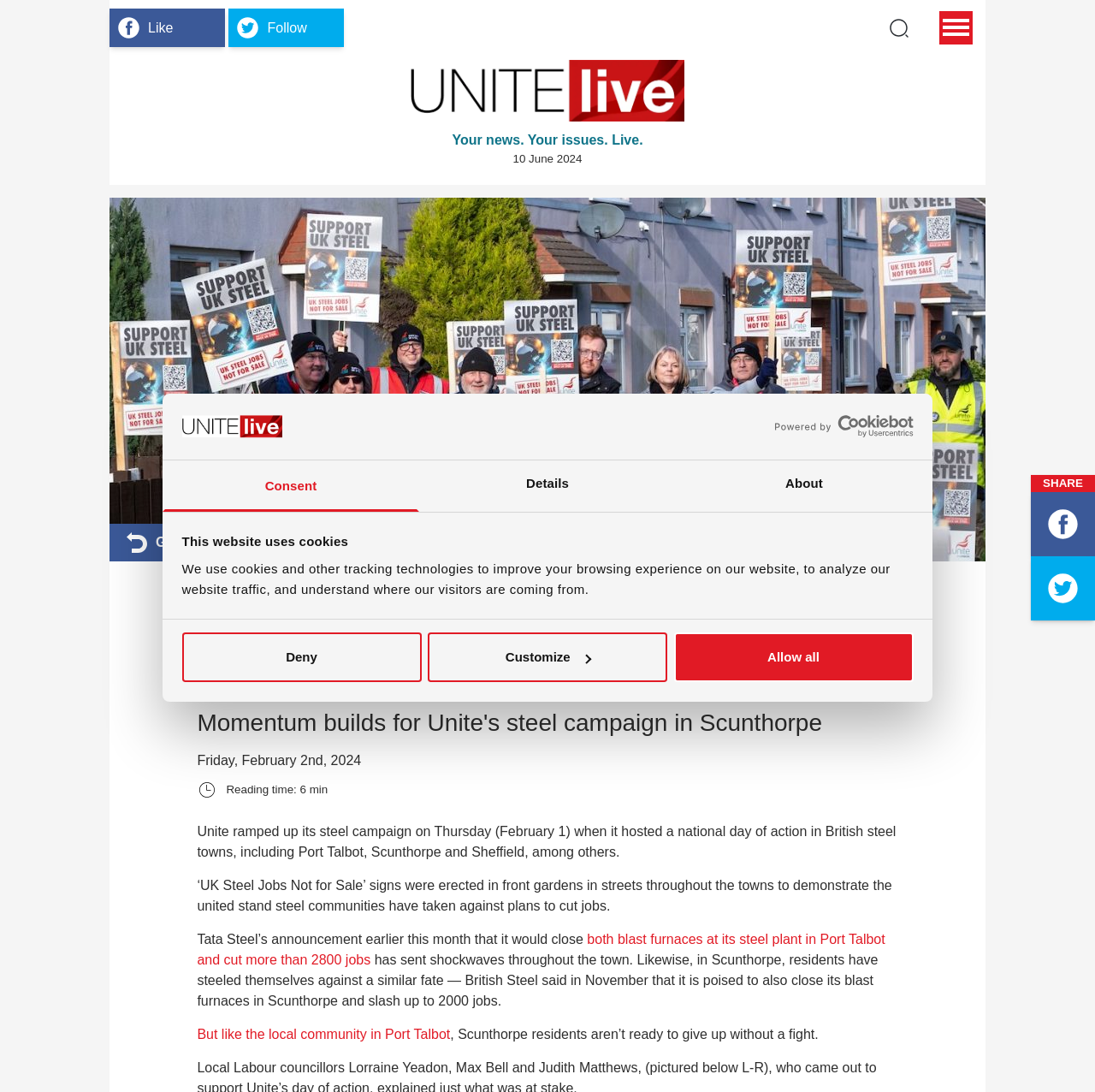Locate the bounding box coordinates of the element you need to click to accomplish the task described by this instruction: "Check the health benefits of Avocado and Tangerine".

None